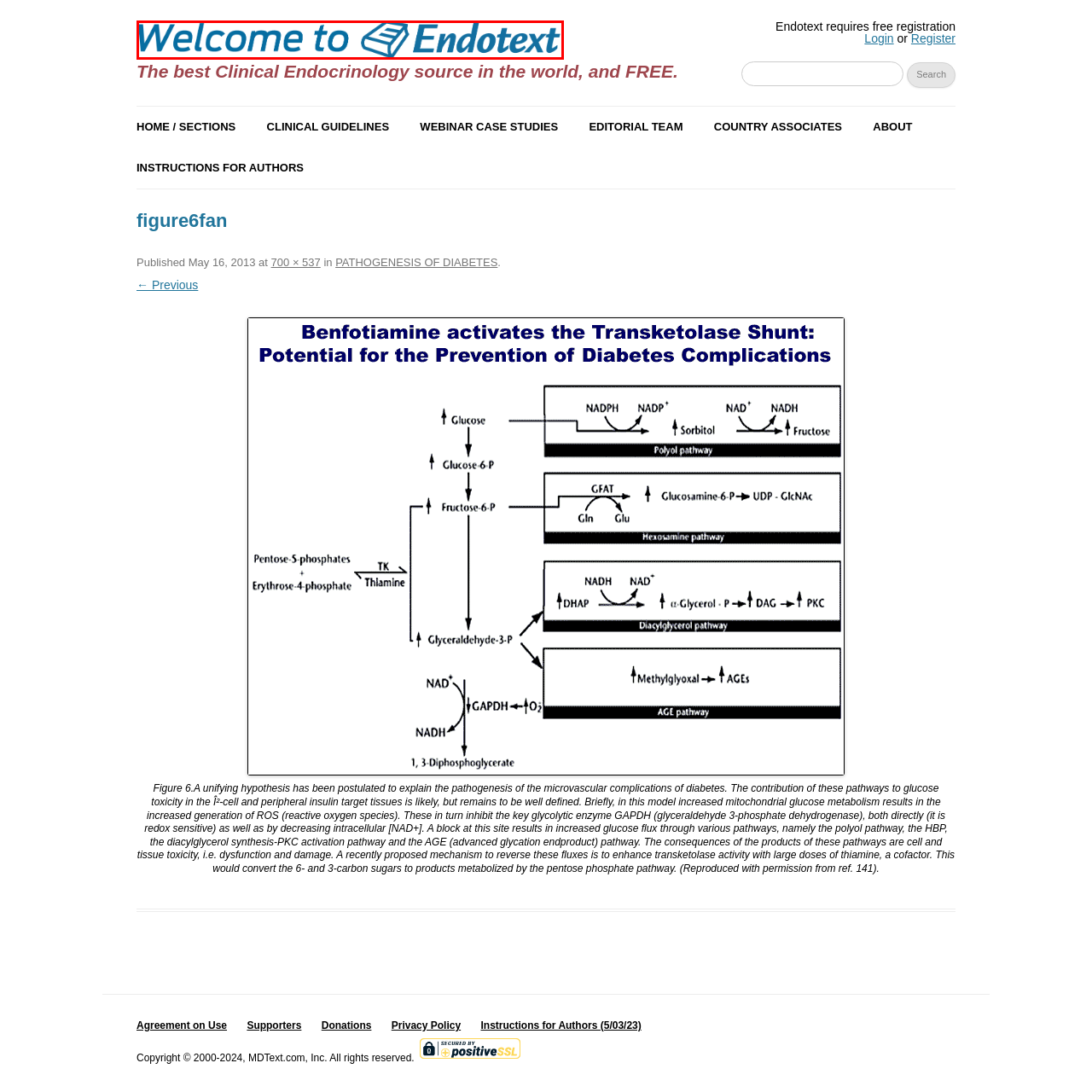Review the part of the image encased in the red box and give an elaborate answer to the question posed: What kind of design does Endotext have?

The design of Endotext is clean and inviting, which reflects the platform's aim to be accessible and user-friendly for healthcare professionals, making it easy for them to navigate and find the information they need.